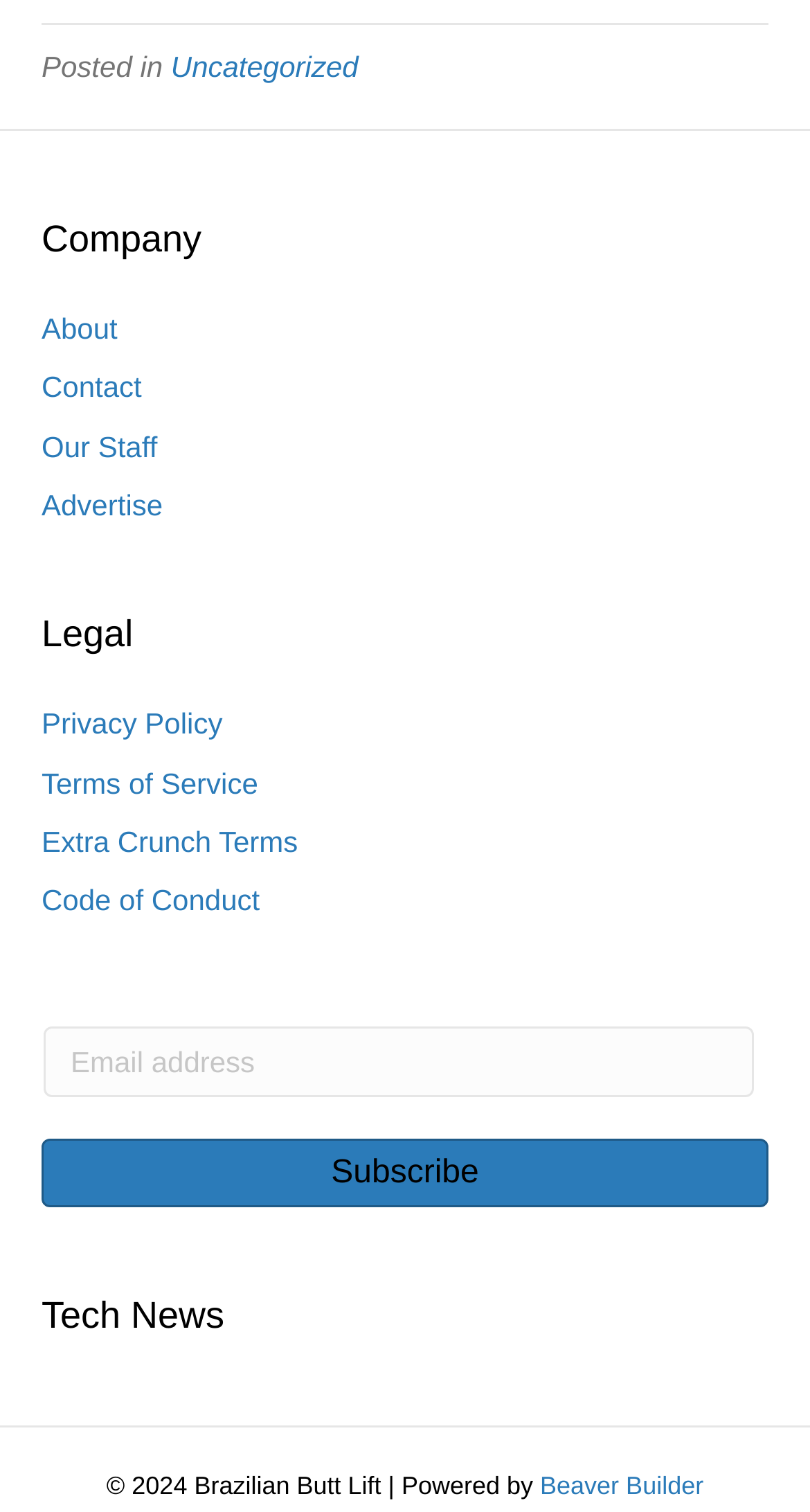Provide the bounding box coordinates for the UI element that is described by this text: "Code of Conduct". The coordinates should be in the form of four float numbers between 0 and 1: [left, top, right, bottom].

[0.051, 0.585, 0.321, 0.607]